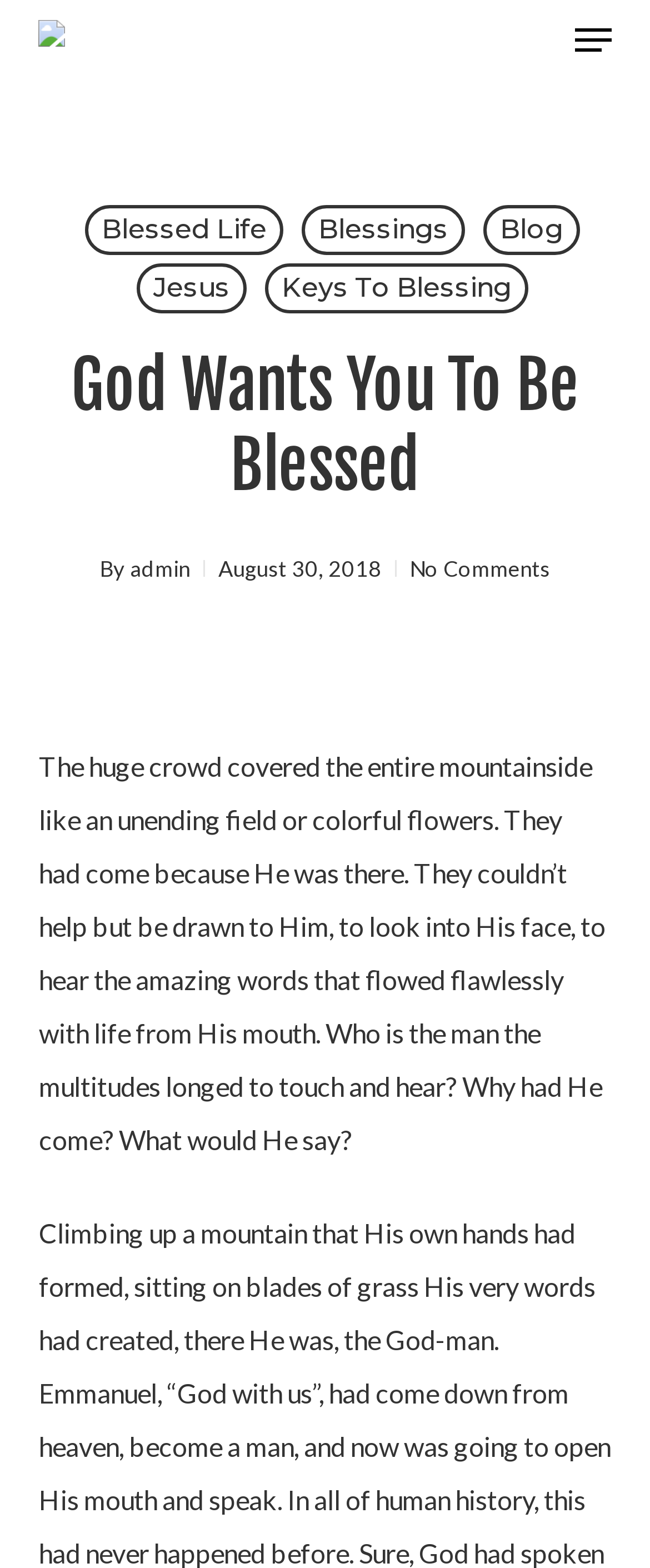Determine the bounding box coordinates of the clickable element to achieve the following action: 'Open the Navigation Menu'. Provide the coordinates as four float values between 0 and 1, formatted as [left, top, right, bottom].

[0.884, 0.015, 0.94, 0.036]